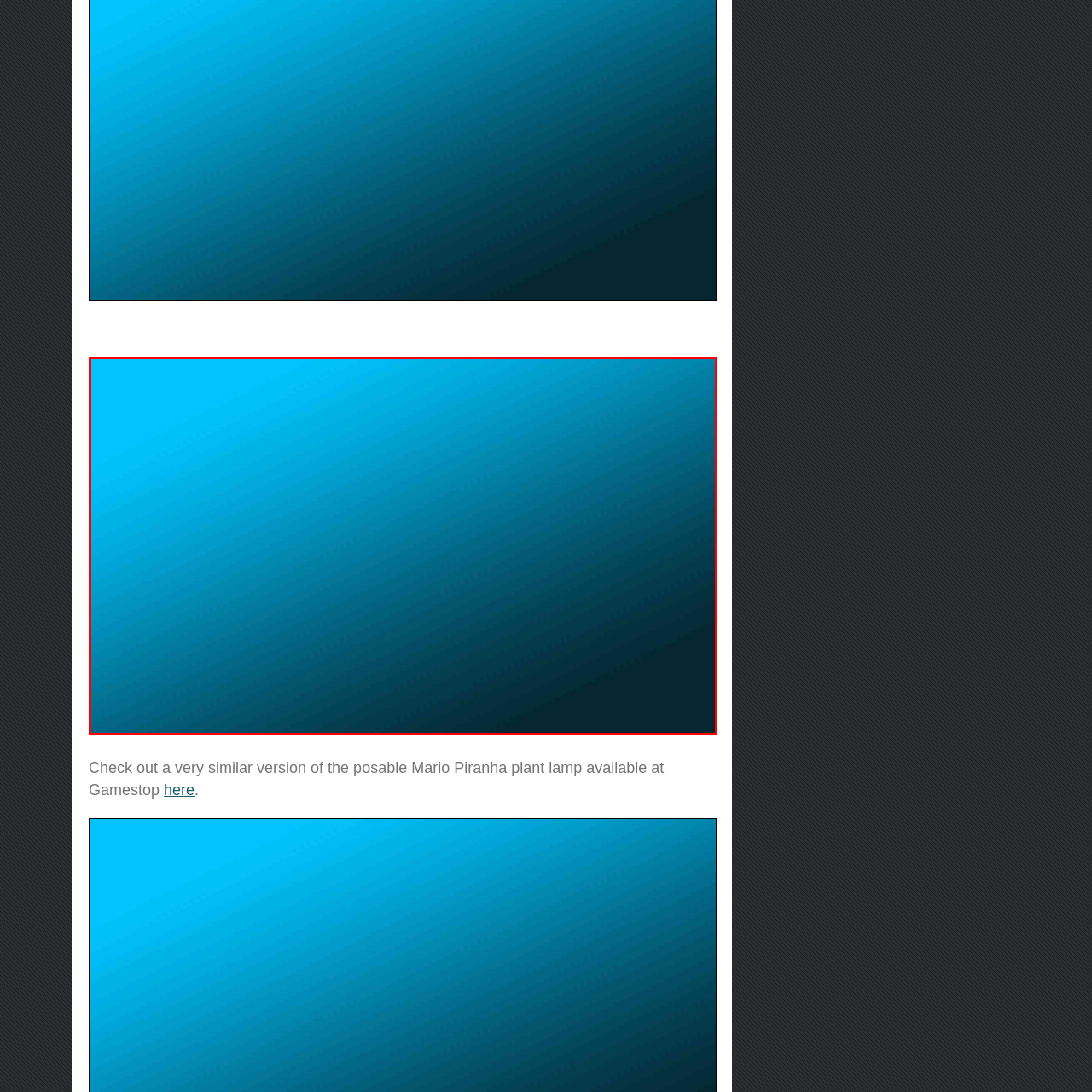Please examine the image within the red bounding box and provide an answer to the following question using a single word or phrase:
Where can a similar version of the lamp be purchased?

GameStop